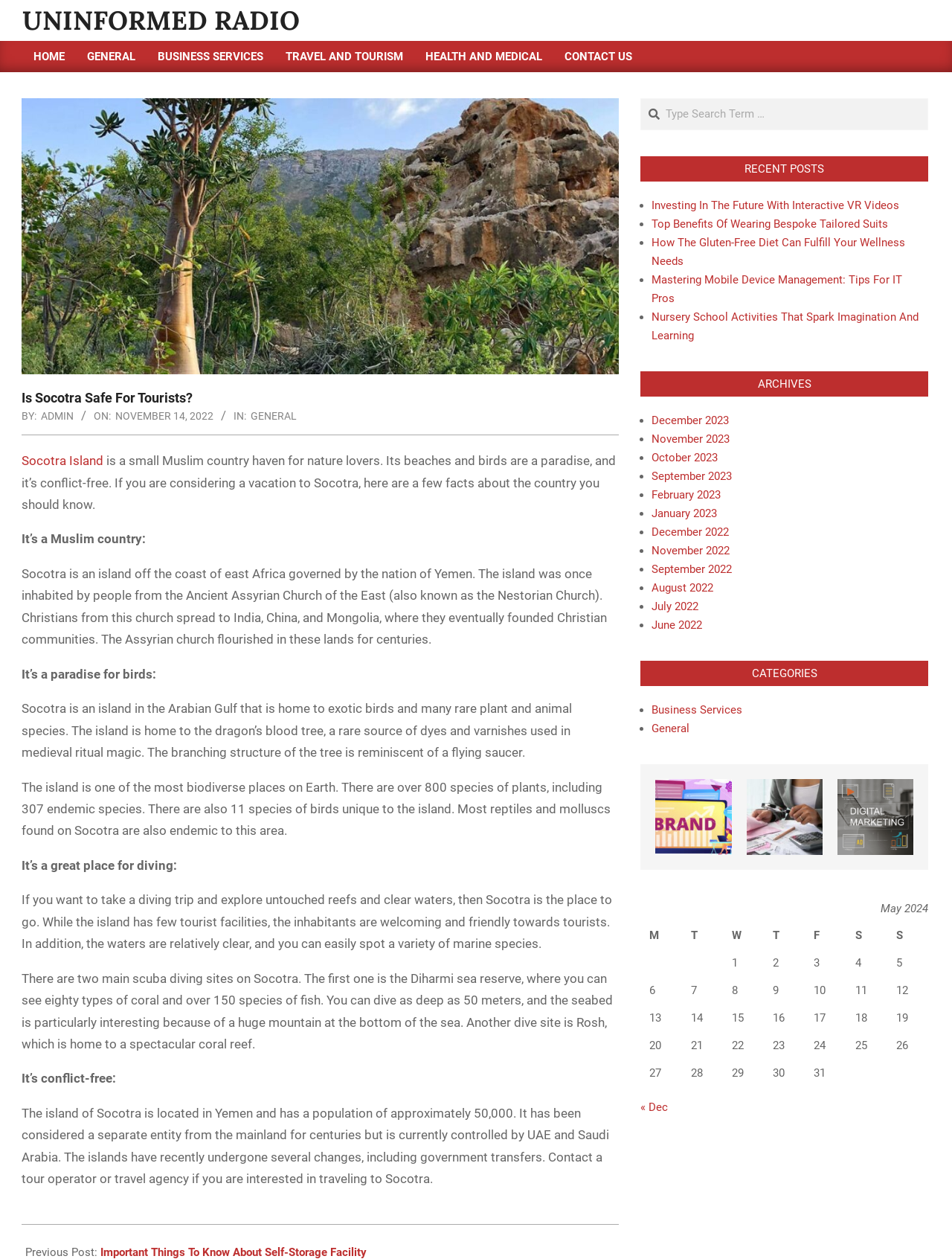Please answer the following query using a single word or phrase: 
What is the date of the latest article?

Monday, November 14, 2022